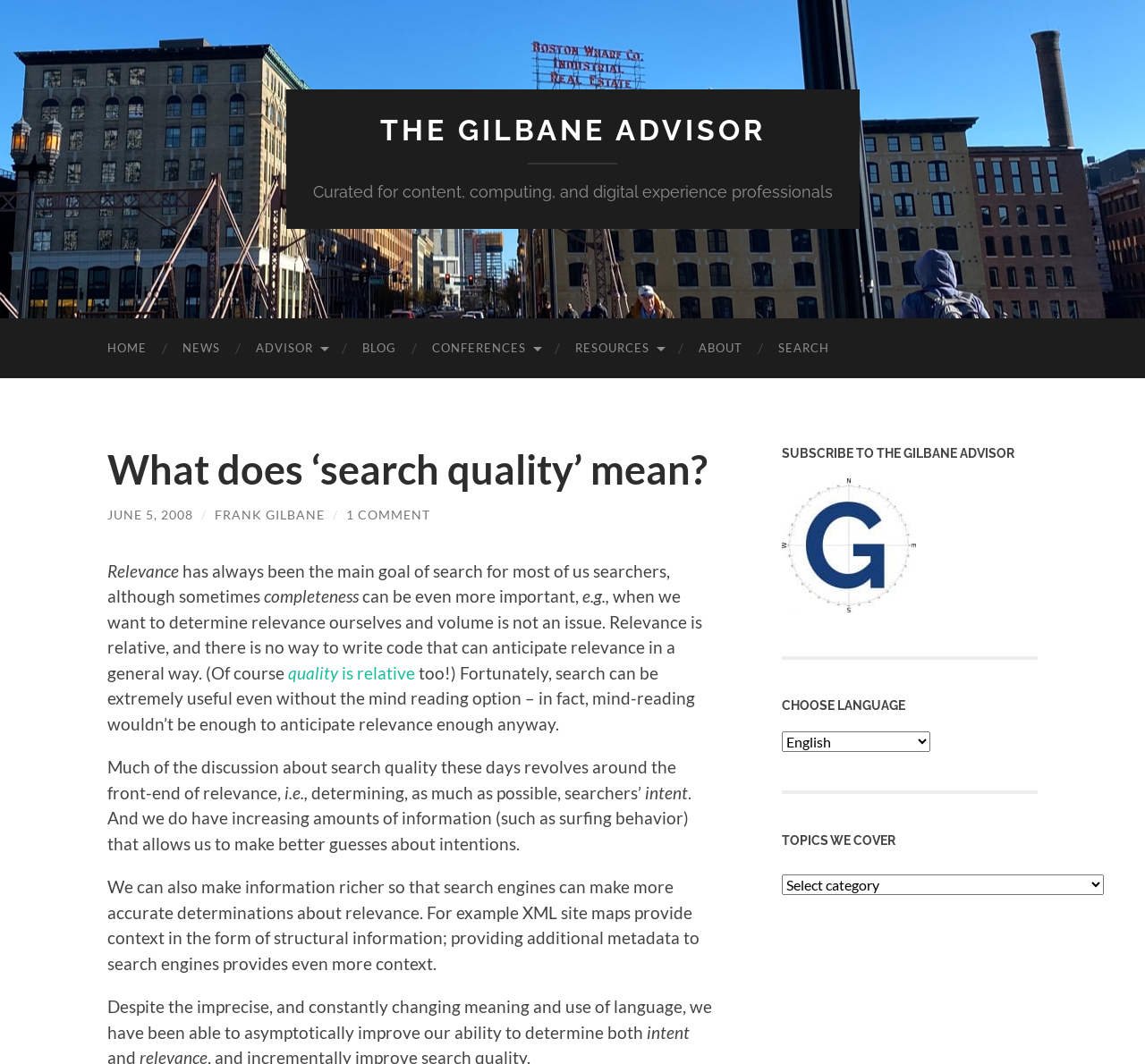Determine the bounding box coordinates of the target area to click to execute the following instruction: "Click the 'HOME' link."

[0.078, 0.299, 0.144, 0.355]